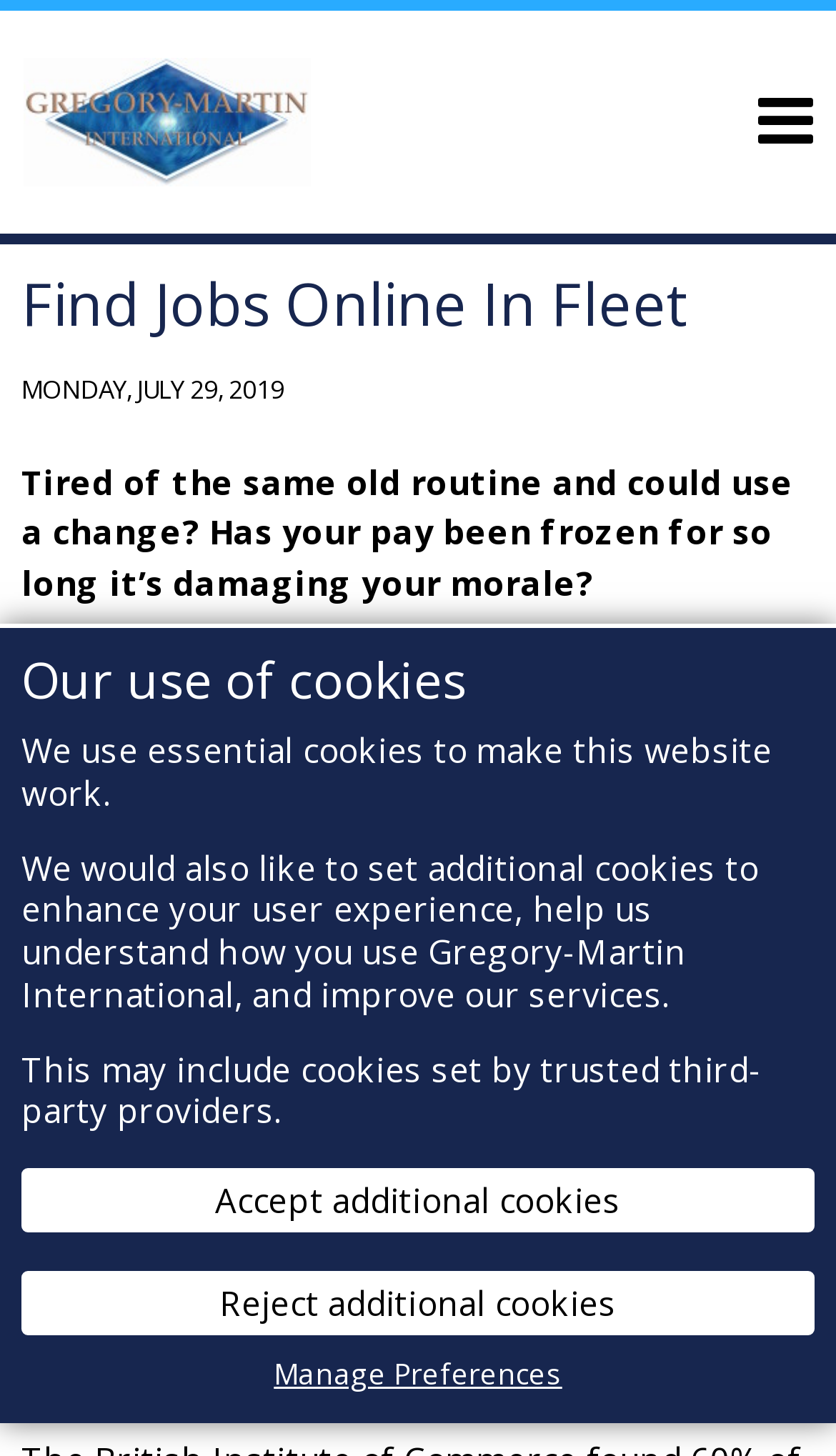Based on the image, please elaborate on the answer to the following question:
What is the company name?

The company name can be found in the top-left corner of the webpage, where the logo is located. The text 'Gregory-Martin International' is written next to the logo, indicating that it is the company name.